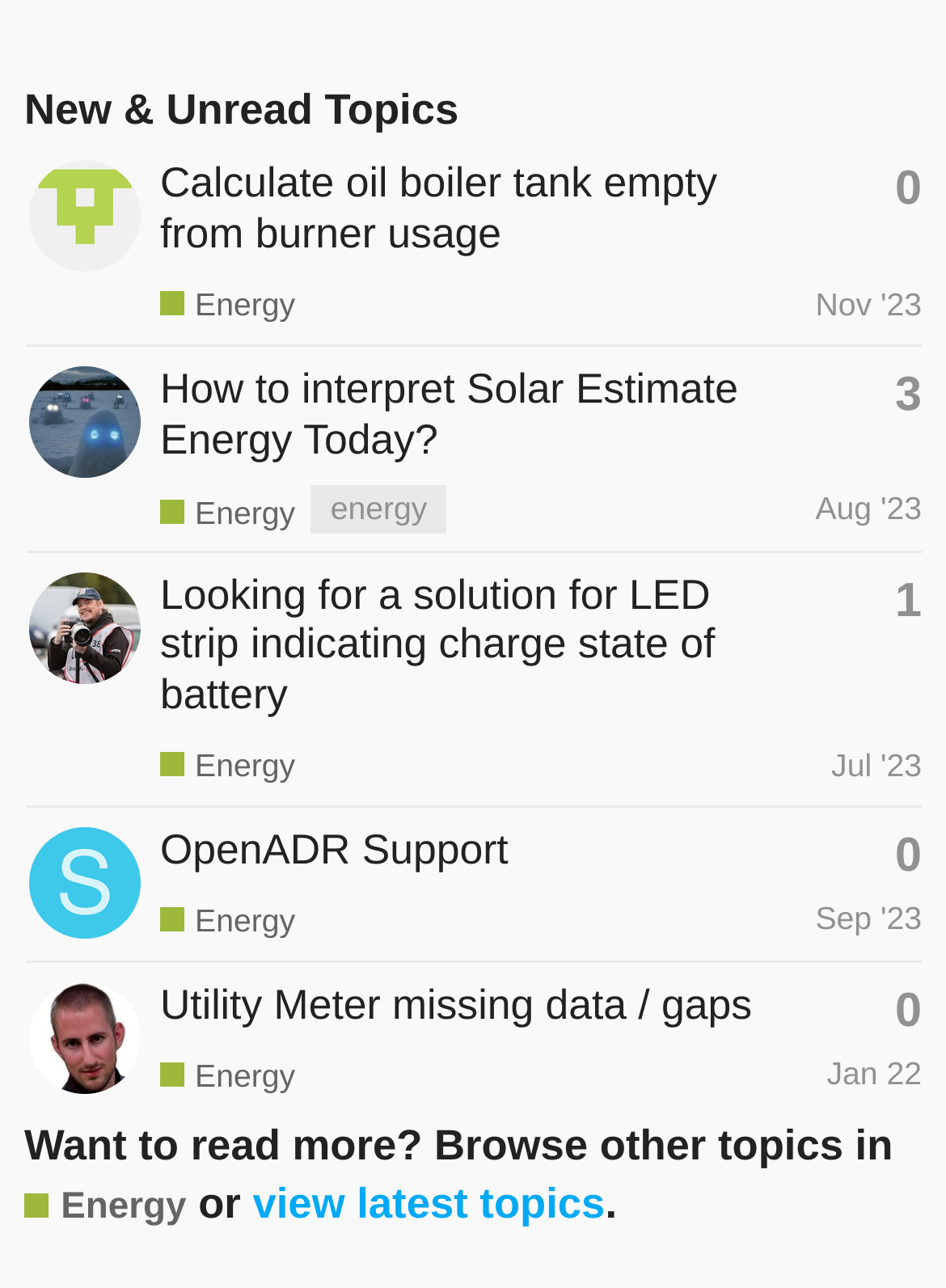Show the bounding box coordinates of the element that should be clicked to complete the task: "Browse topics in Energy".

[0.026, 0.917, 0.197, 0.958]